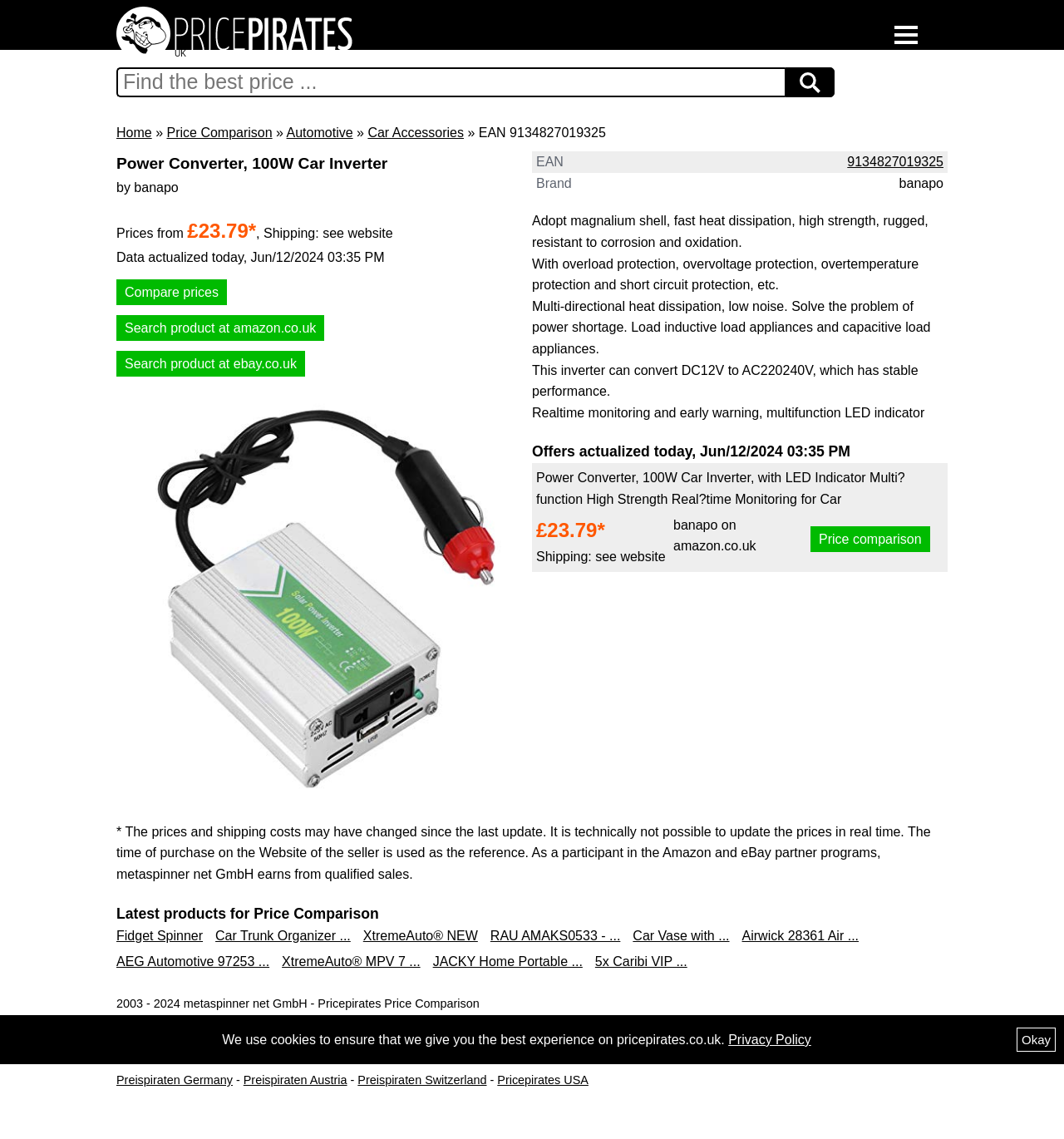Illustrate the webpage with a detailed description.

This webpage is about a product, specifically a Power Converter, 100W Car Inverter, from the brand banapo. The page is divided into several sections. At the top, there is a navigation menu with links to "Home", "Download", "Support", "Press", "Privacy Policy", and "Imprint". Below this, there is a logo of Pricepirates, a UK-based price comparison website, accompanied by a search bar and a "Search" button.

On the left side of the page, there is a breadcrumb navigation menu with links to "Home", "Price Comparison", "Automotive", "Car Accessories", and the product's EAN number. Below this, there is a heading with the product's name, followed by a description of the product, including its features, specifications, and benefits.

In the center of the page, there is a large image of the product, accompanied by a heading with the product's name and a description of its features. Below this, there are several sections with information about the product, including its prices, shipping details, and customer reviews.

On the right side of the page, there is a section with links to other products from the same brand, as well as a section with links to other websites, including Amazon and eBay. At the bottom of the page, there is a section with links to the website's imprint, privacy policy, and terms and conditions.

There are also several calls-to-action (CTAs) throughout the page, including "Compare prices", "Search product at amazon.co.uk", and "Search product at ebay.co.uk". Additionally, there is a section with a disclaimer about the prices and shipping costs, as well as a section with links to other products from the same category.

Overall, the webpage is well-organized and easy to navigate, with clear headings and concise descriptions of the product and its features.